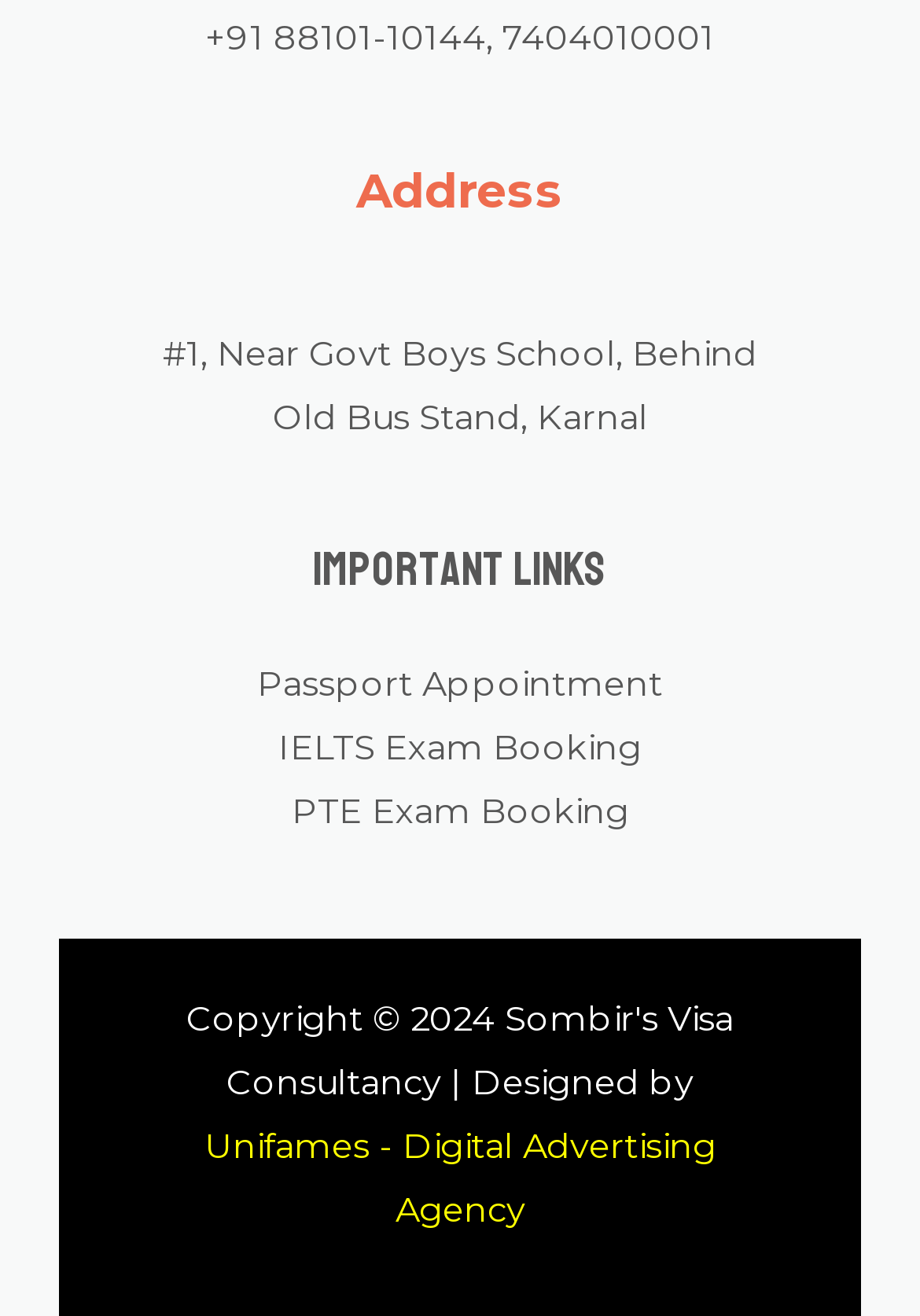What type of links are provided under 'Important Links'?
With the help of the image, please provide a detailed response to the question.

The links are obtained from the navigation element with the description 'Important Links' located within the 'Footer Widget 2' section. The links are listed as 'Passport Appointment', 'IELTS Exam Booking', and 'PTE Exam Booking'.